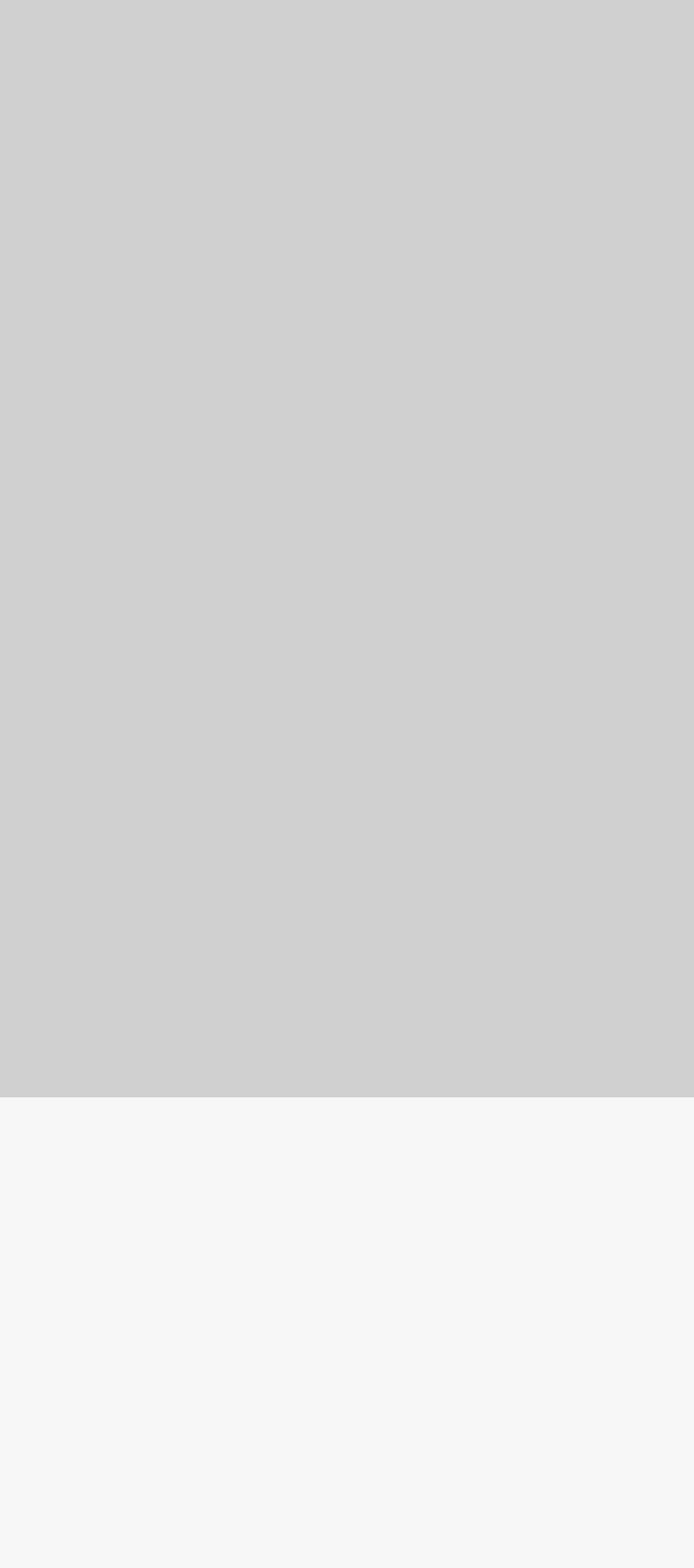Locate the bounding box of the UI element based on this description: "send us a message". Provide four float numbers between 0 and 1 as [left, top, right, bottom].

[0.426, 0.18, 0.737, 0.199]